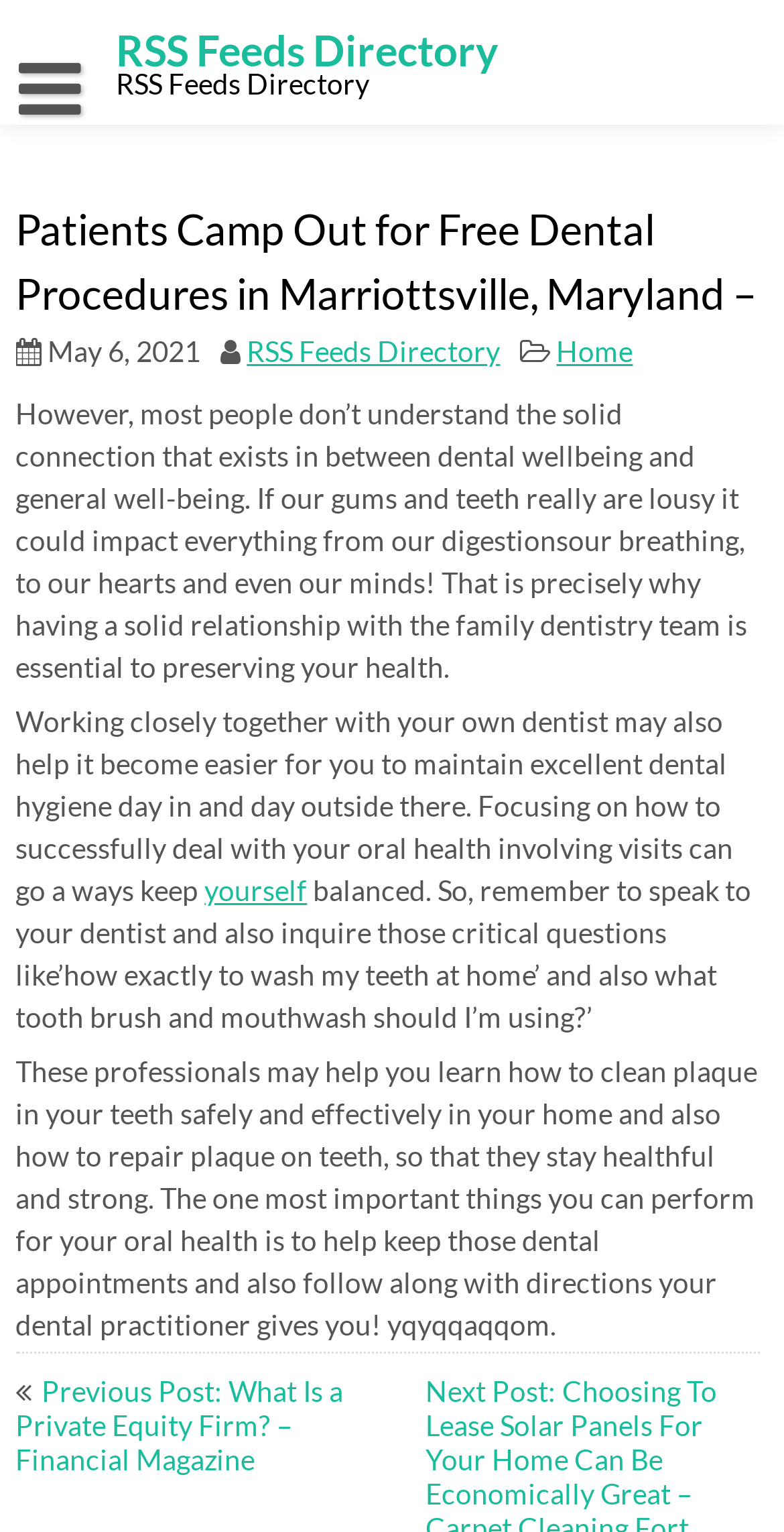What should one do for their oral health?
From the image, respond using a single word or phrase.

Keep dental appointments